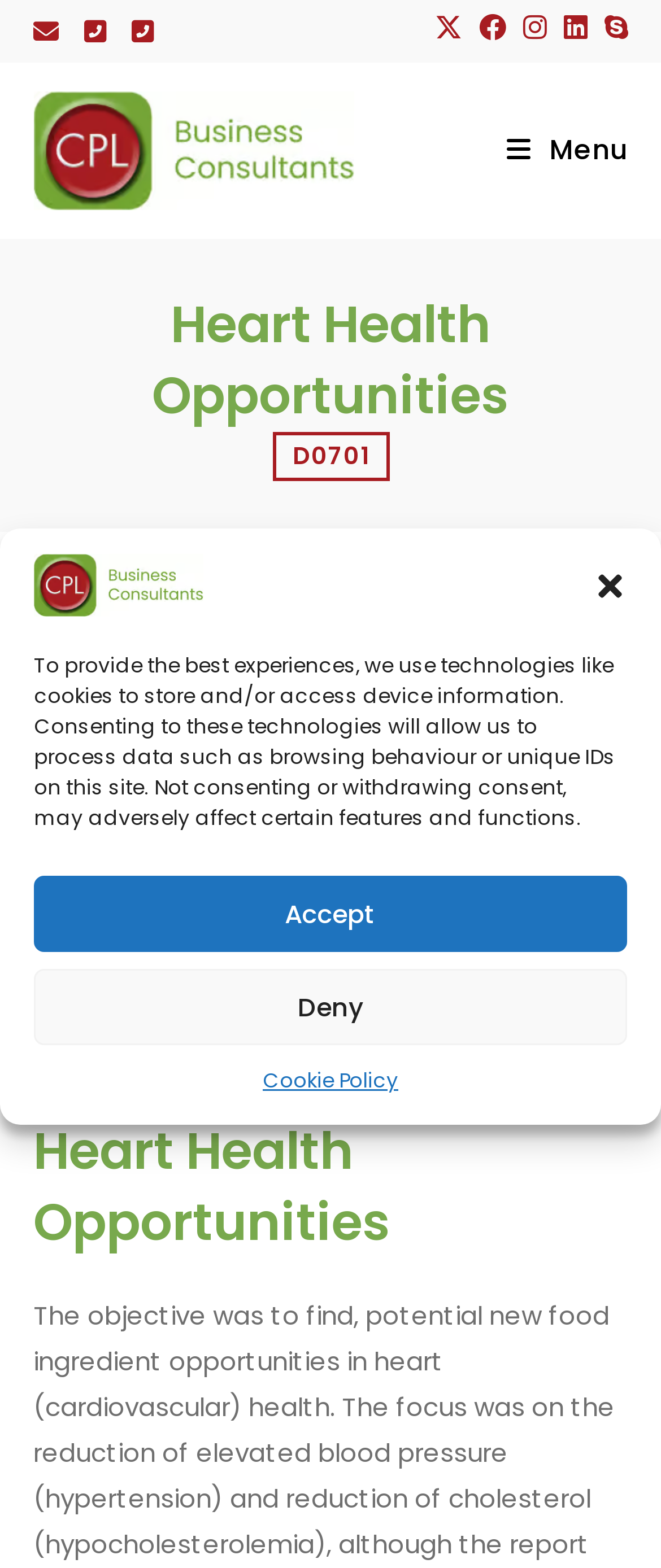What is the topic of the case study?
Using the information from the image, give a concise answer in one word or a short phrase.

Heart Health